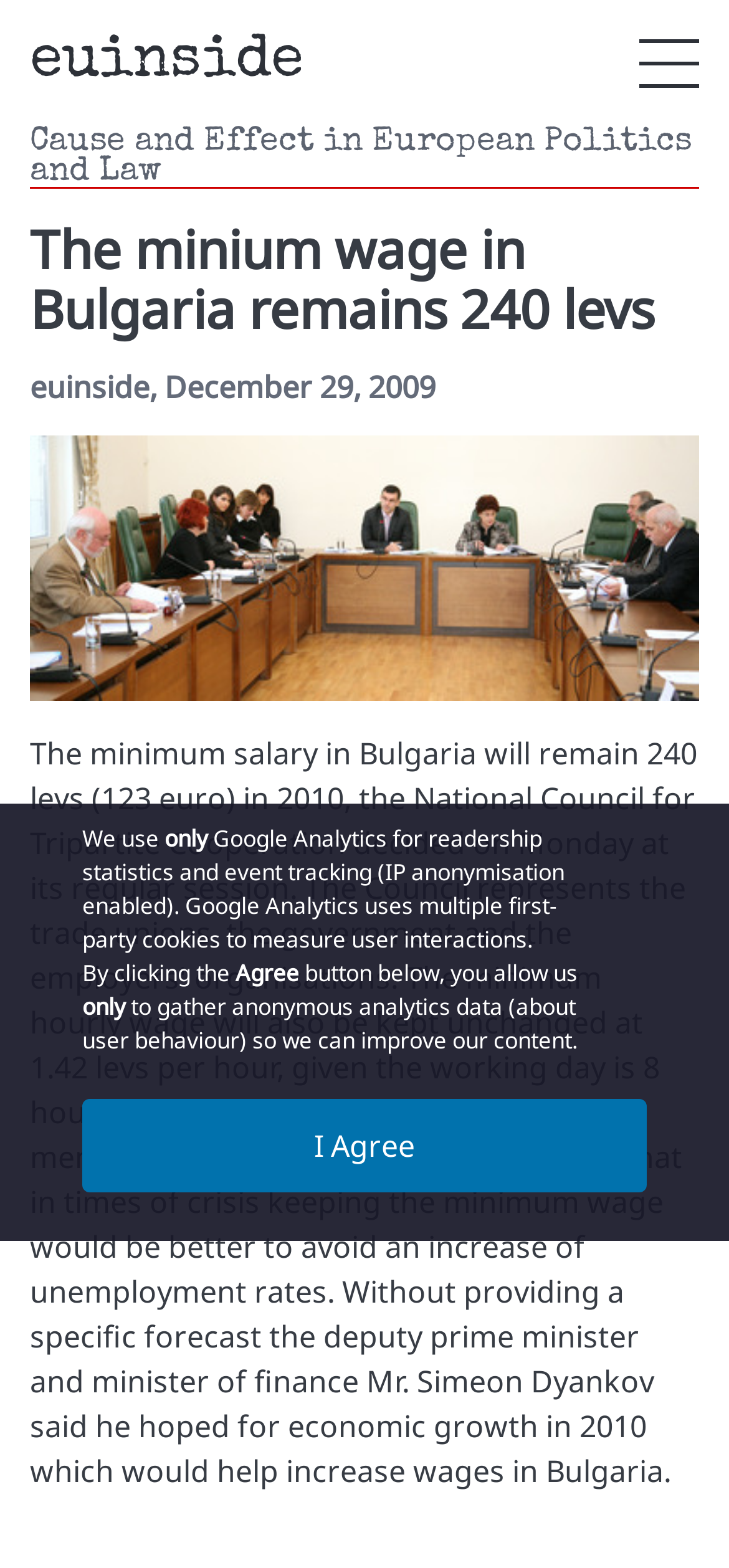Describe the entire webpage, focusing on both content and design.

The webpage appears to be a news article or blog post about the minimum salary in Bulgaria. At the top, there is a navigation section with a heading "euinside Toggle Navigation" that contains a link to "euinside" and a checkbox labeled "Toggle Navigation". Below this, there is a heading that reads "Cause and Effect in European Politics and Law".

The main content of the webpage is divided into sections. The first section has a heading that repeats the title "The minimum wage in Bulgaria remains 240 levs" and a subheading "euinside, December 29, 2009". 

In the middle of the page, there is a section of text that explains the website's use of Google Analytics for readership statistics and event tracking. This section is divided into several paragraphs, with the main text explaining the use of cookies and the purpose of gathering anonymous analytics data. There are also buttons and checkboxes in this section, including an "I Agree" button.

Overall, the webpage has a simple layout with clear headings and concise text, making it easy to read and understand.